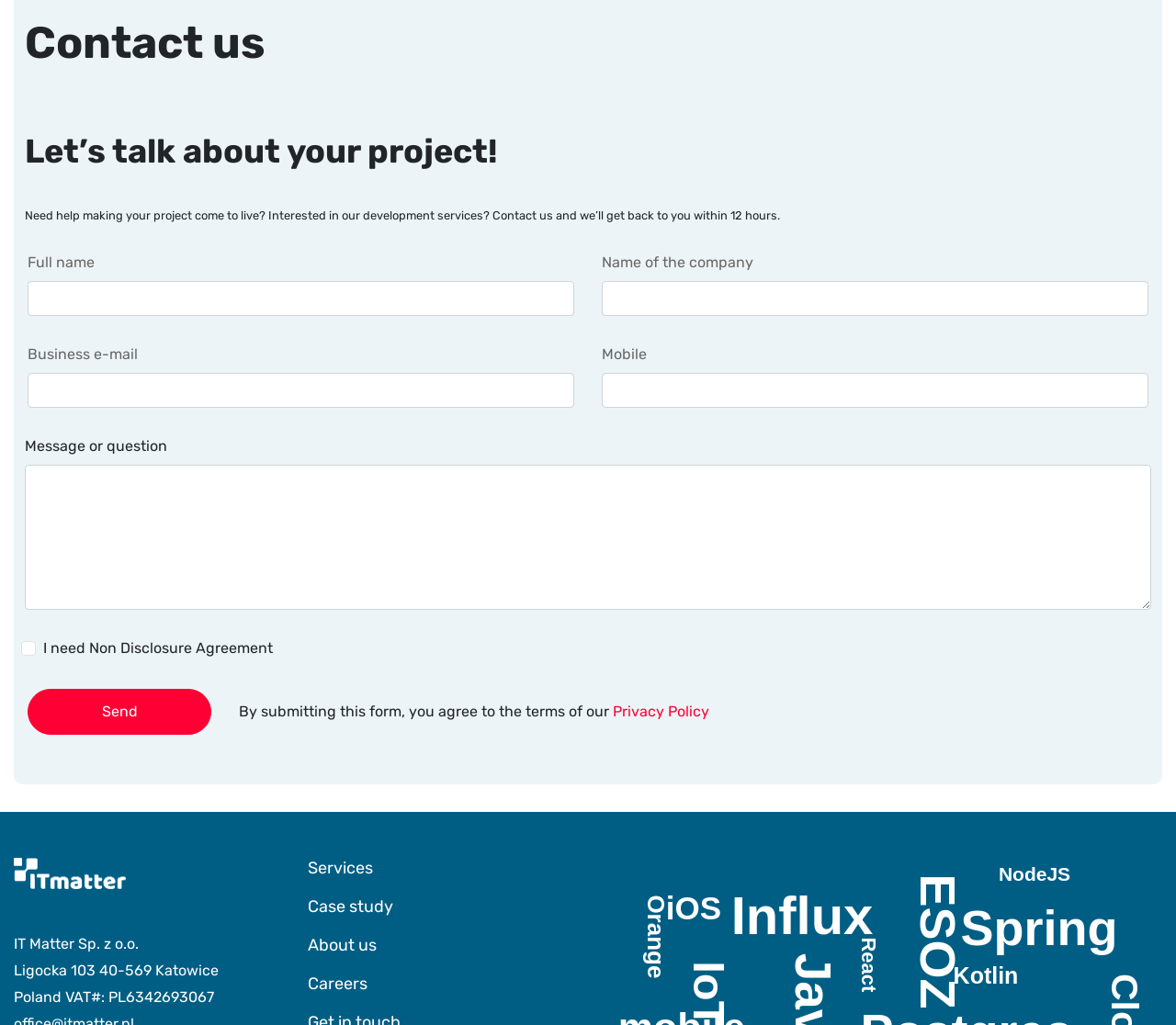Give a one-word or one-phrase response to the question:
What is the link text below the 'By submitting this form...' statement?

Privacy Policy